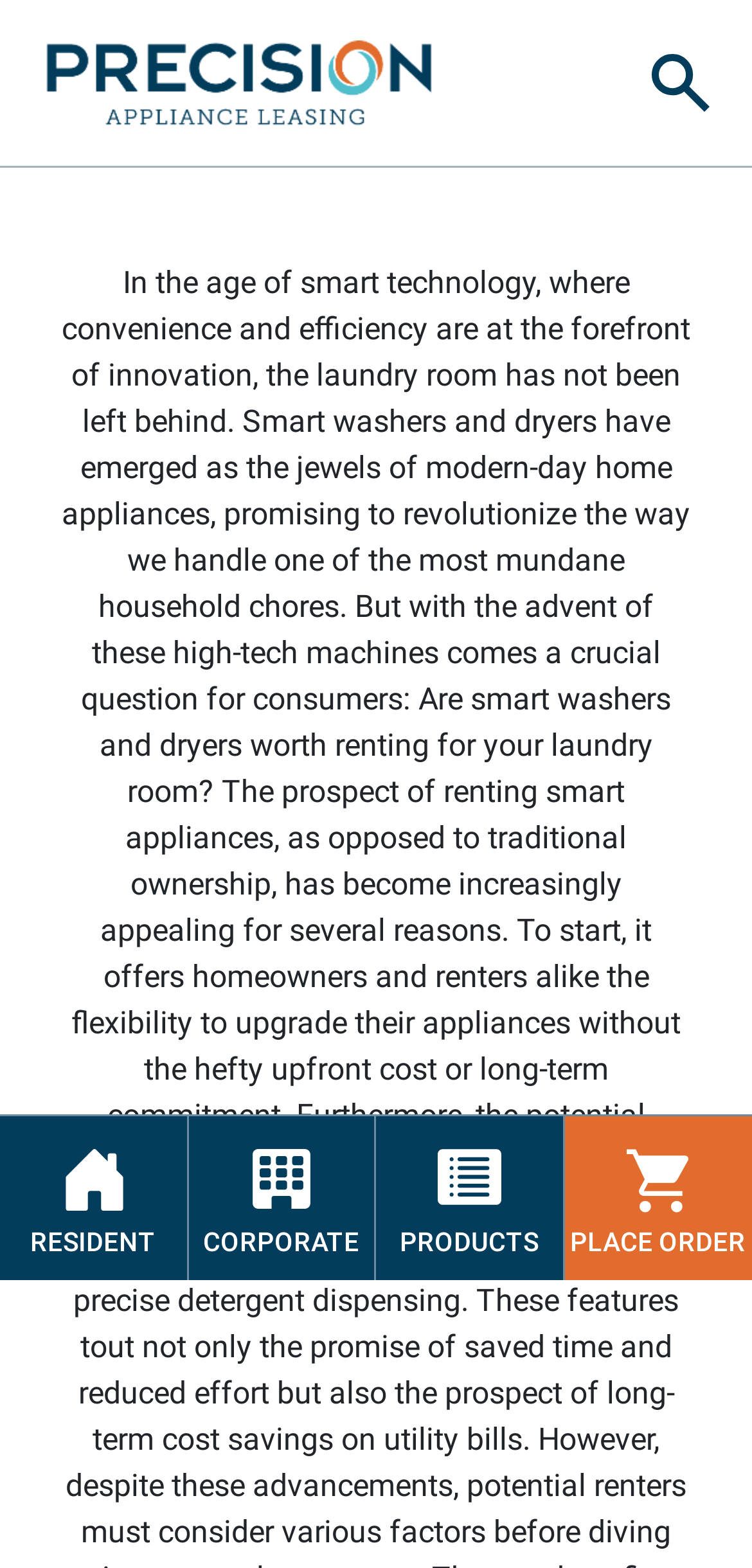Produce an extensive caption that describes everything on the webpage.

The webpage appears to be a landing page for Precision Appliance Leasing, with a focus on smart washers and dryers. At the top left corner, there is a link to "Precision" accompanied by an image with the same name. To the right of this, there is a search bar with a "Search" button, which has an associated image. Below the search bar, there is a "Clear" button with an image.

The main content of the page is divided into four sections, each represented by a link at the bottom of the page. These sections are labeled "RESIDENT", "CORPORATE", "PRODUCTS", and "PLACE ORDER", and are arranged horizontally from left to right. The meta description suggests that the page will discuss the benefits of smart washers and dryers in the laundry room, but this content is not immediately visible on the page.